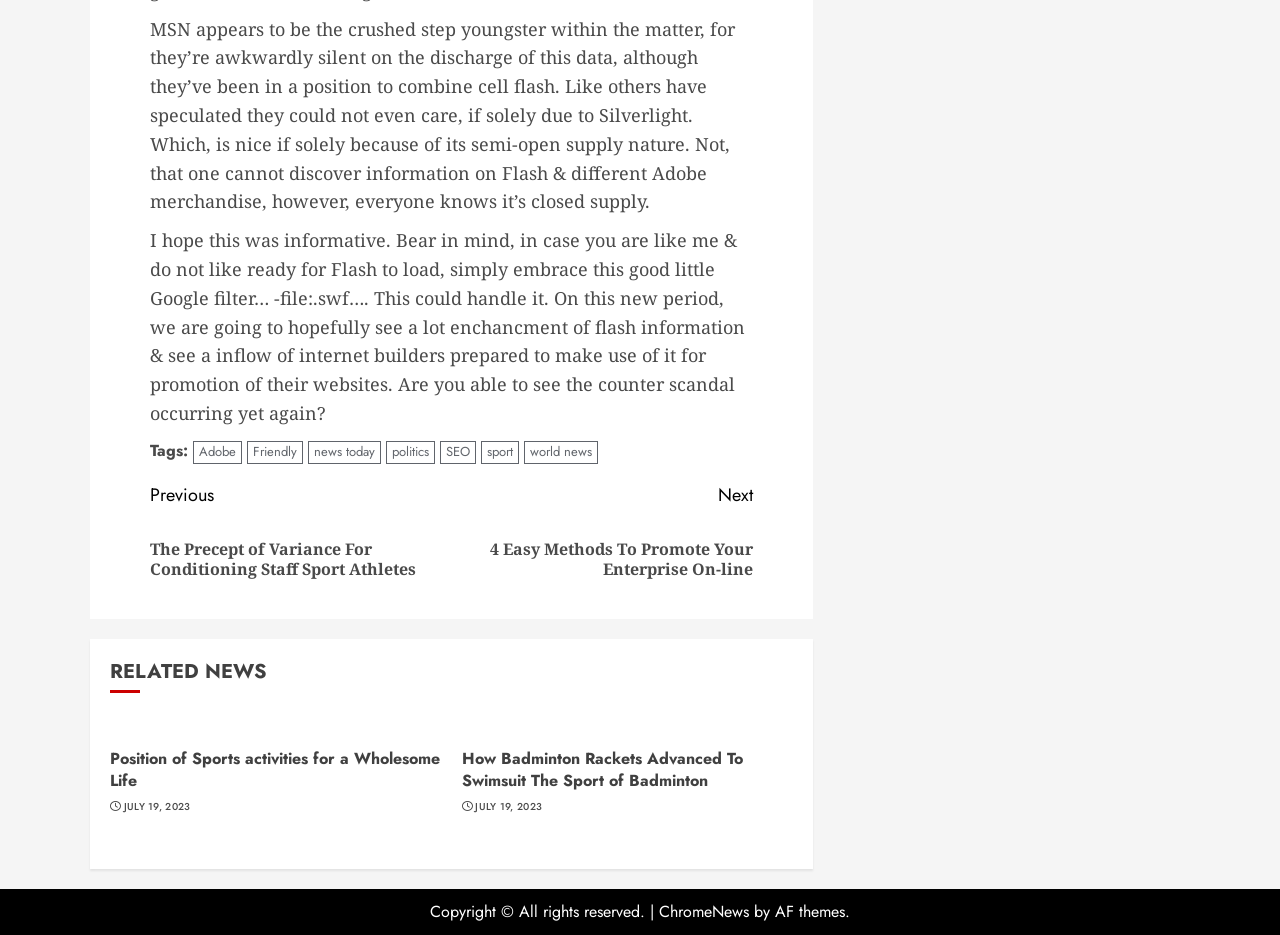What is the theme of the website?
Please answer the question with a single word or phrase, referencing the image.

News and blogging